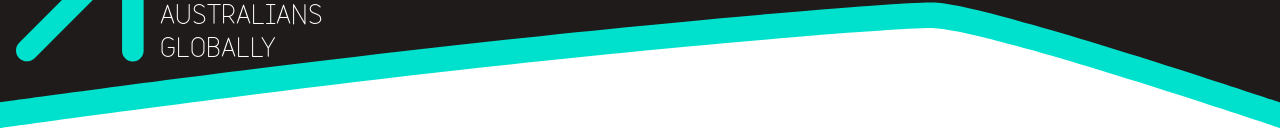What is emphasized in the graphic design?
Please use the image to provide a one-word or short phrase answer.

The community of Australians positively impacting the world